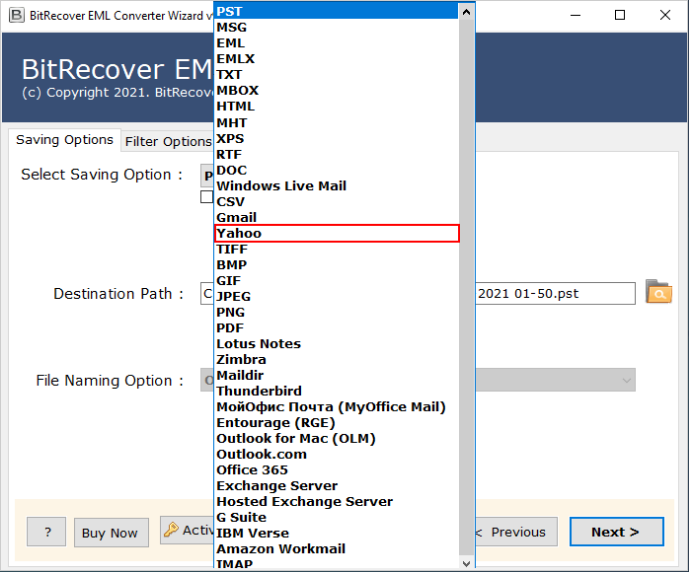Create an exhaustive description of the image.

The image displays a portion of the BitRecover EML Converter Wizard interface, showcasing a dropdown menu labeled "Select Saving Option." Within this menu, various file formats are listed for users to choose from, facilitating the saving of converted files. Notably, the option "Yahoo" is highlighted in red, indicating that it is currently selected. Other available formats include PST, MSG, EML, TXT, MBOX, and several others, catering to different user needs for exporting data. The interface is user-friendly, allowing easy selection between numerous file-saving formats.